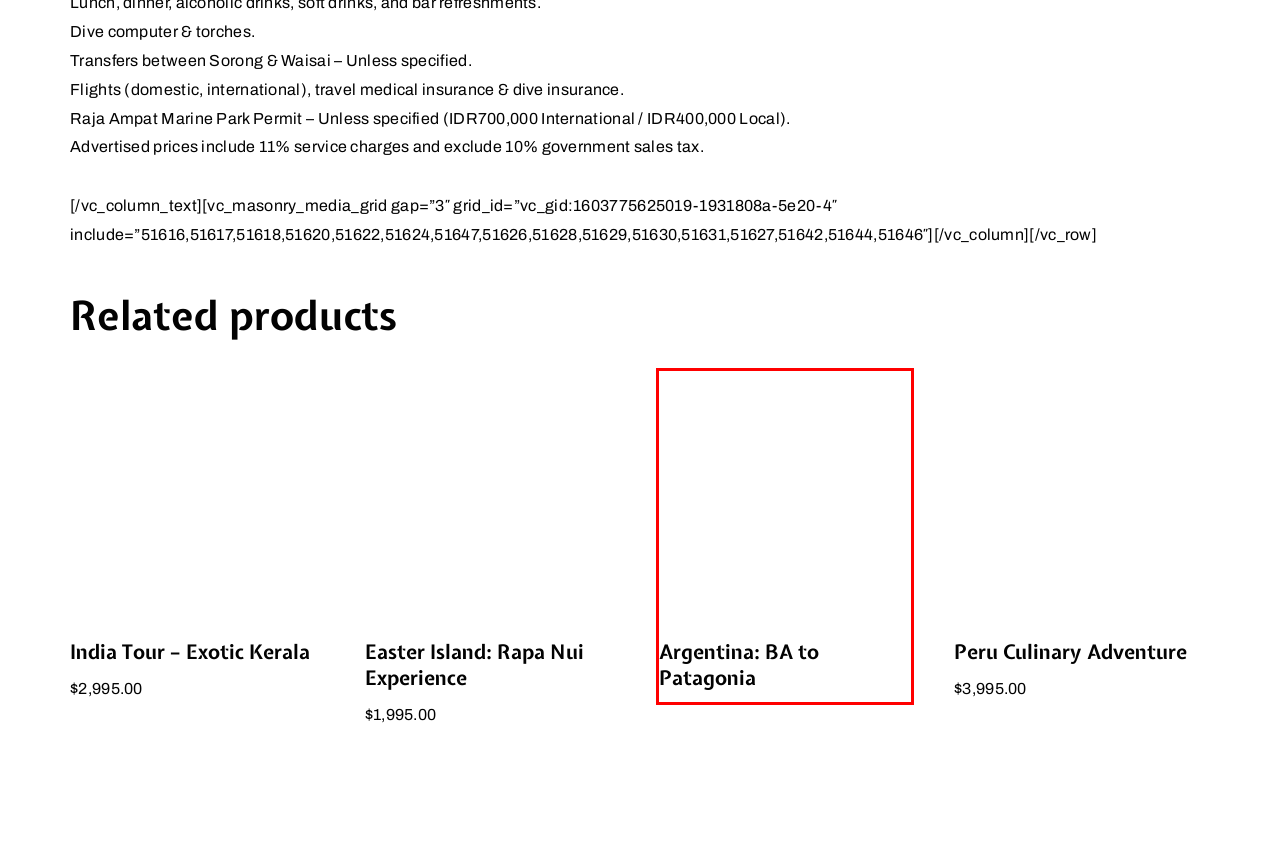You have a screenshot of a webpage with a red rectangle bounding box around an element. Identify the best matching webpage description for the new page that appears after clicking the element in the bounding box. The descriptions are:
A. India Tour - Exotic Kerala - Finisterra Travel Ltd.
B. Peru Culinary Adventure - Finisterra Travel Ltd.
C. Travel Inspiration - Finisterra Travel Ltd.
D. FIND YOUR TRIP WITH FINISTERRA TRAVEL
E. Finisterra Travel | Custom Travel & Adventures Worldwide
F. Argentina: BA to Patagonia - Finisterra Travel Ltd.
G. Online Travel Agent | Keri & Nicola | Finisterra Travel
H. Easter Island: Rapa Nui Experience - Finisterra Travel Ltd.

F